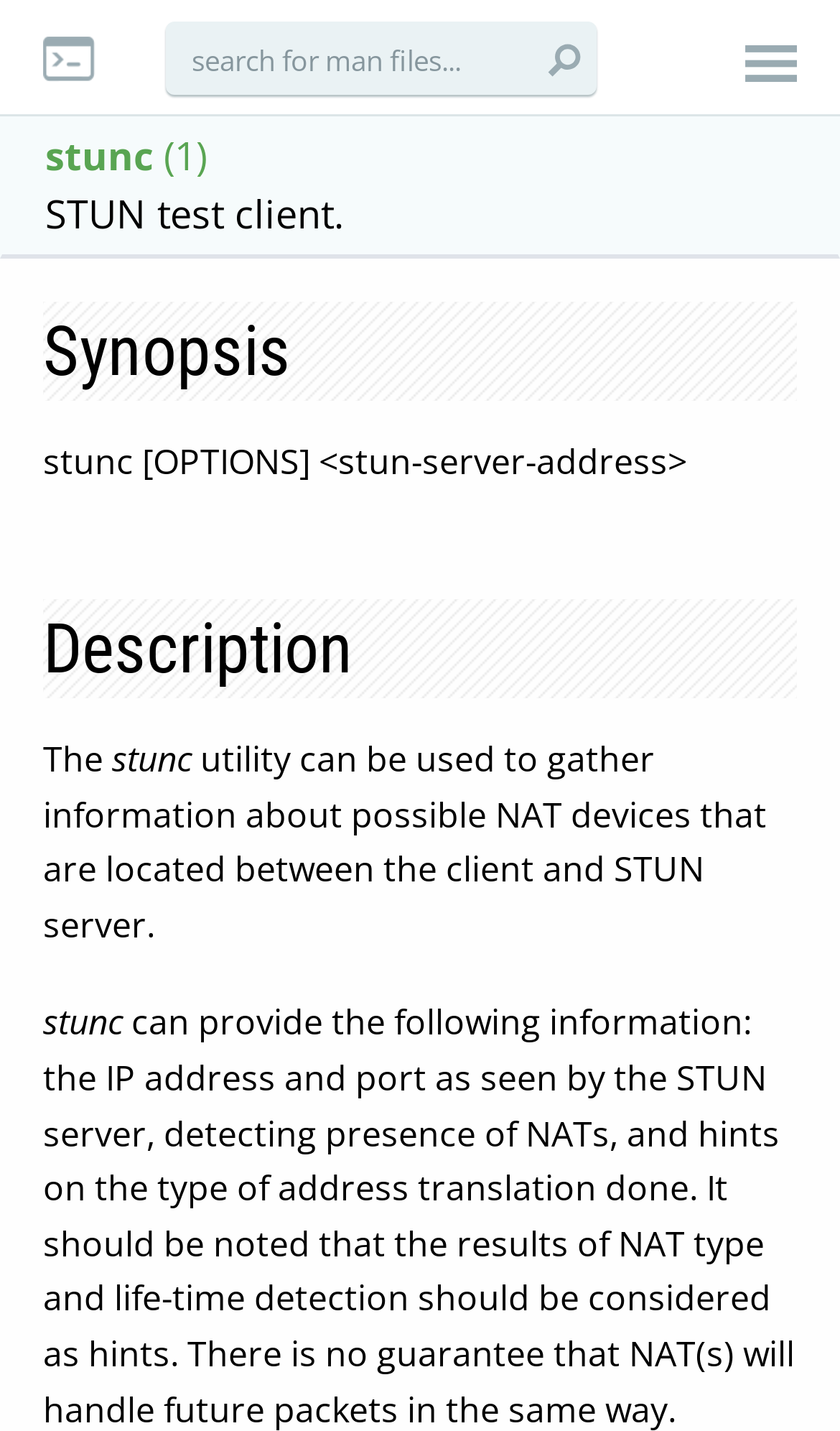What is the purpose of the stunc utility?
Please answer the question with as much detail and depth as you can.

Based on the webpage, the stunc utility can be used to gather information about possible NAT devices that are located between the client and STUN server, as stated in the description section.